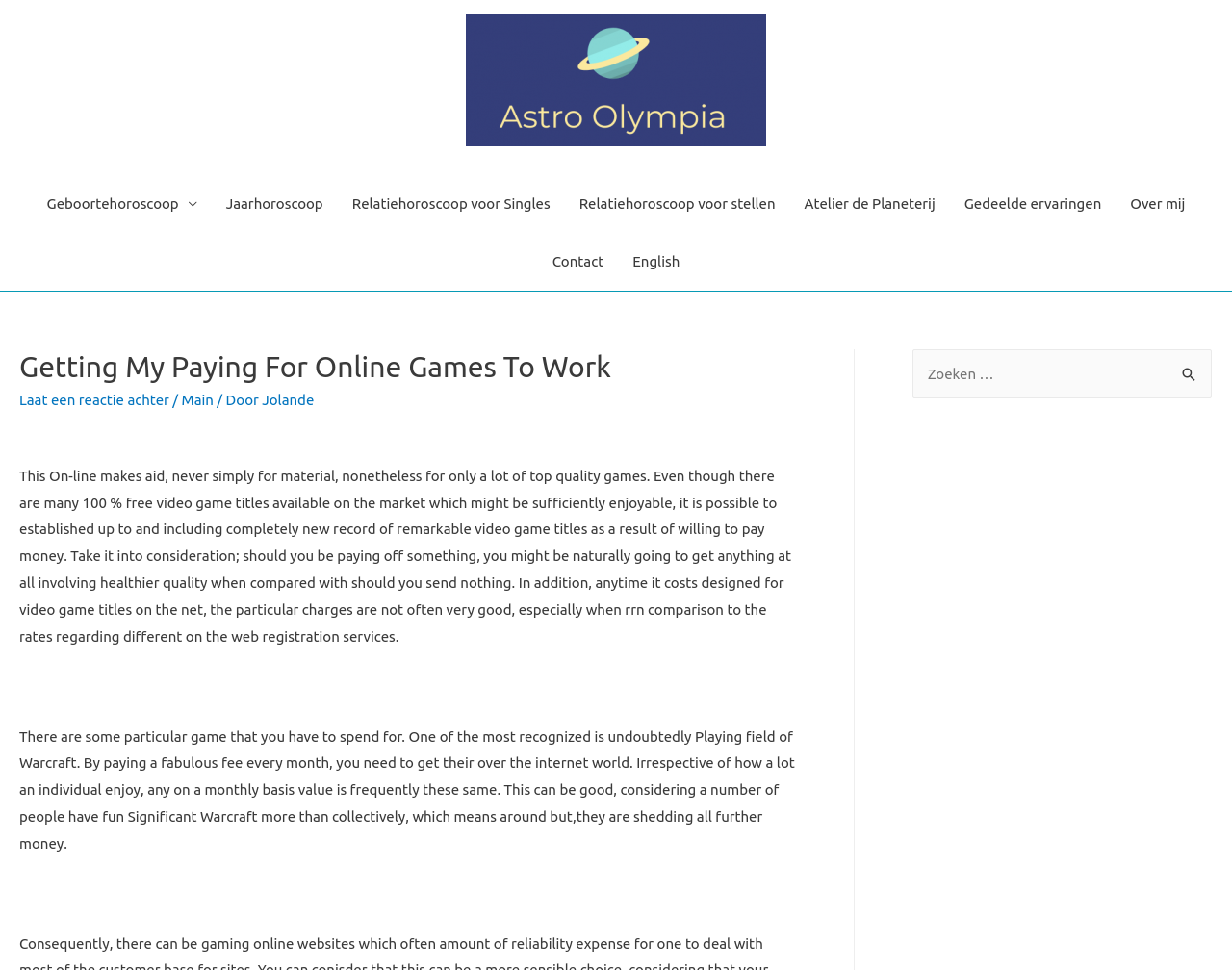Offer a thorough description of the webpage.

The webpage is about online games and the benefits of paying for them. At the top, there is a navigation menu with several links, including "Geboortehoroscoop", "Jaarhoroscoop", and "Contact". Below the navigation menu, there is a header section with a title "Getting My Paying For Online Games To Work" and a link to leave a comment.

The main content of the webpage is a text article that discusses the advantages of paying for online games. The article explains that while there are many free games available, paying for games can provide a better quality experience. It also mentions a specific game, World of Warcraft, which requires a monthly subscription fee to access its online world.

On the right side of the webpage, there is a complementary section with a search box and a button labeled "Zoeken" (meaning "Search" in Dutch). This search function allows users to search for specific content on the website.

Overall, the webpage has a simple layout with a focus on the main article and a navigation menu at the top. The search function is conveniently located on the right side, making it easy for users to find what they are looking for.